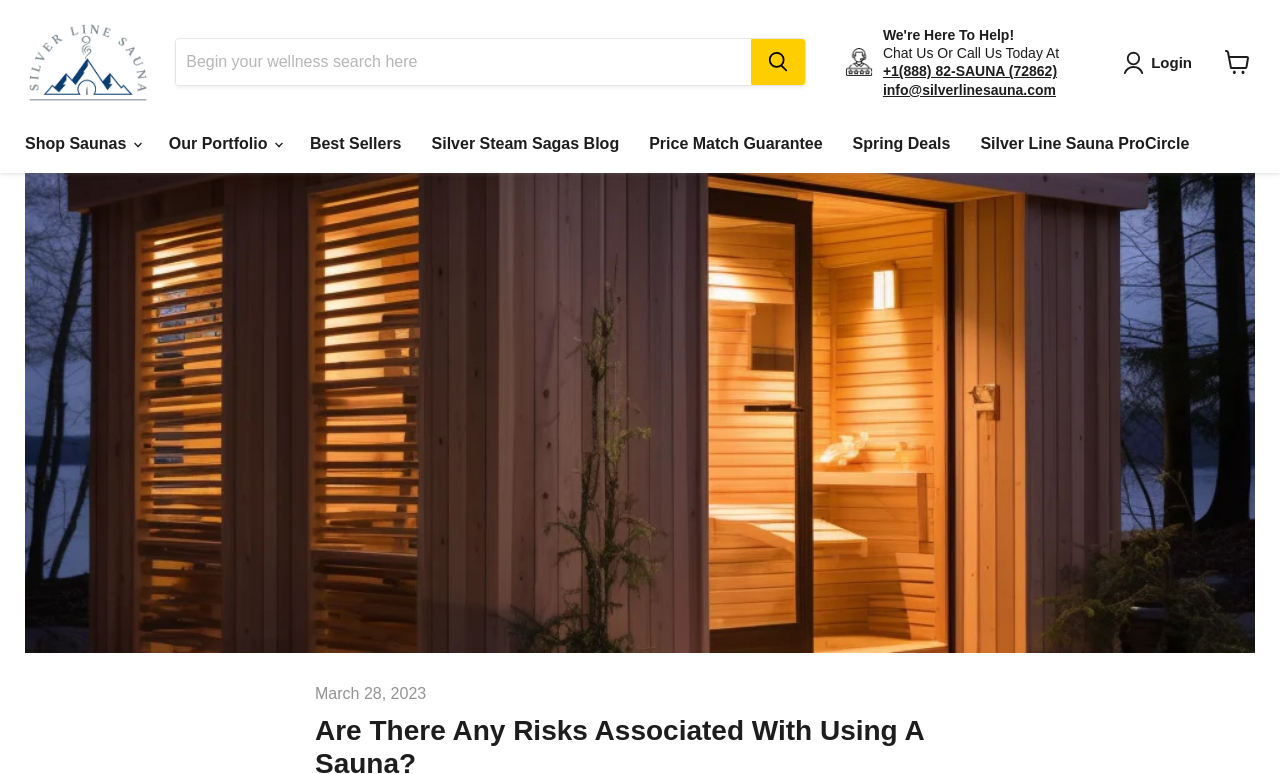Review the image closely and give a comprehensive answer to the question: What is the date mentioned on the webpage?

I found the date at the bottom of the webpage, where it says 'March 28, 2023' in a static text element.